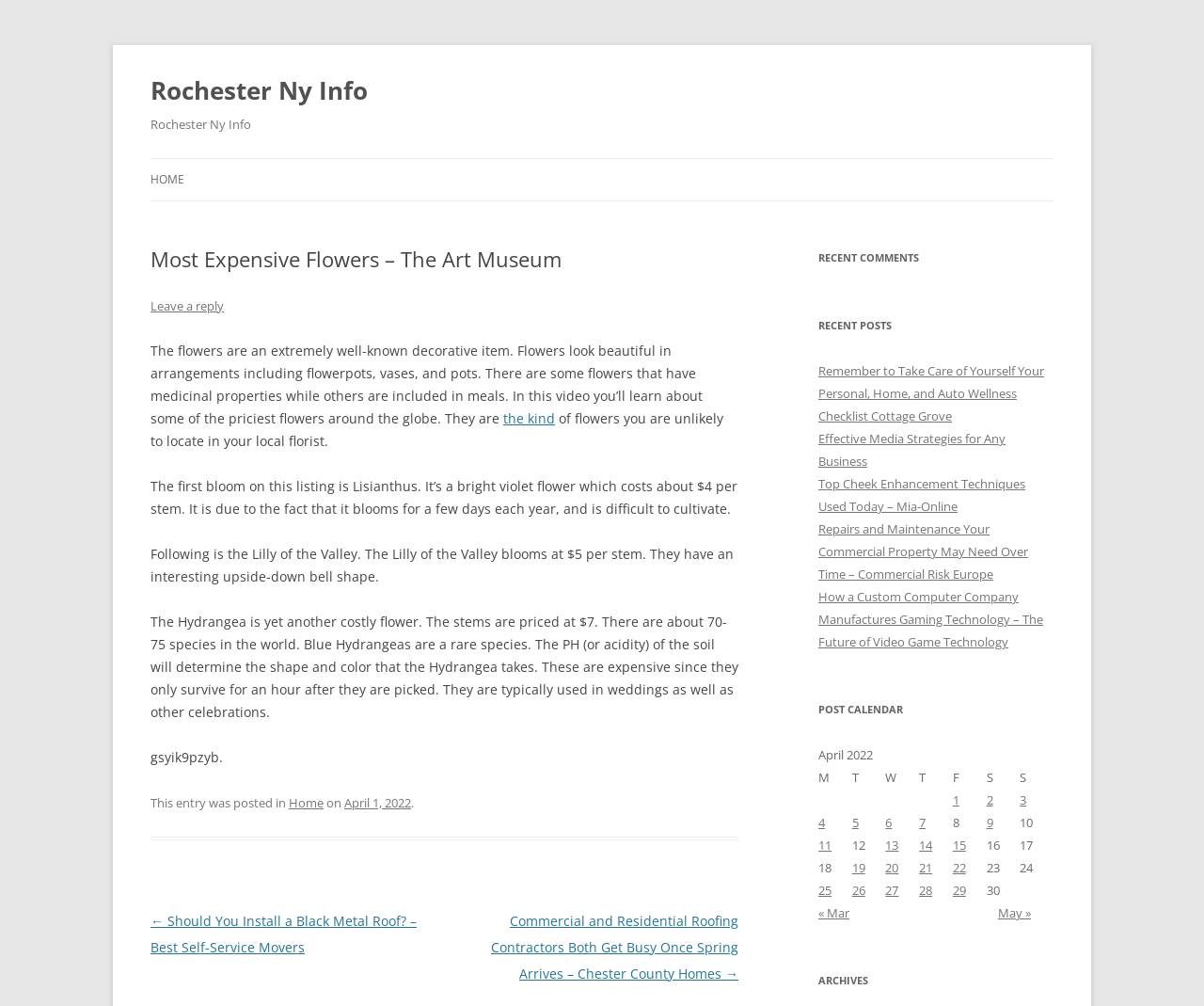Using the element description: "April 1, 2022", determine the bounding box coordinates for the specified UI element. The coordinates should be four float numbers between 0 and 1, [left, top, right, bottom].

[0.286, 0.789, 0.341, 0.806]